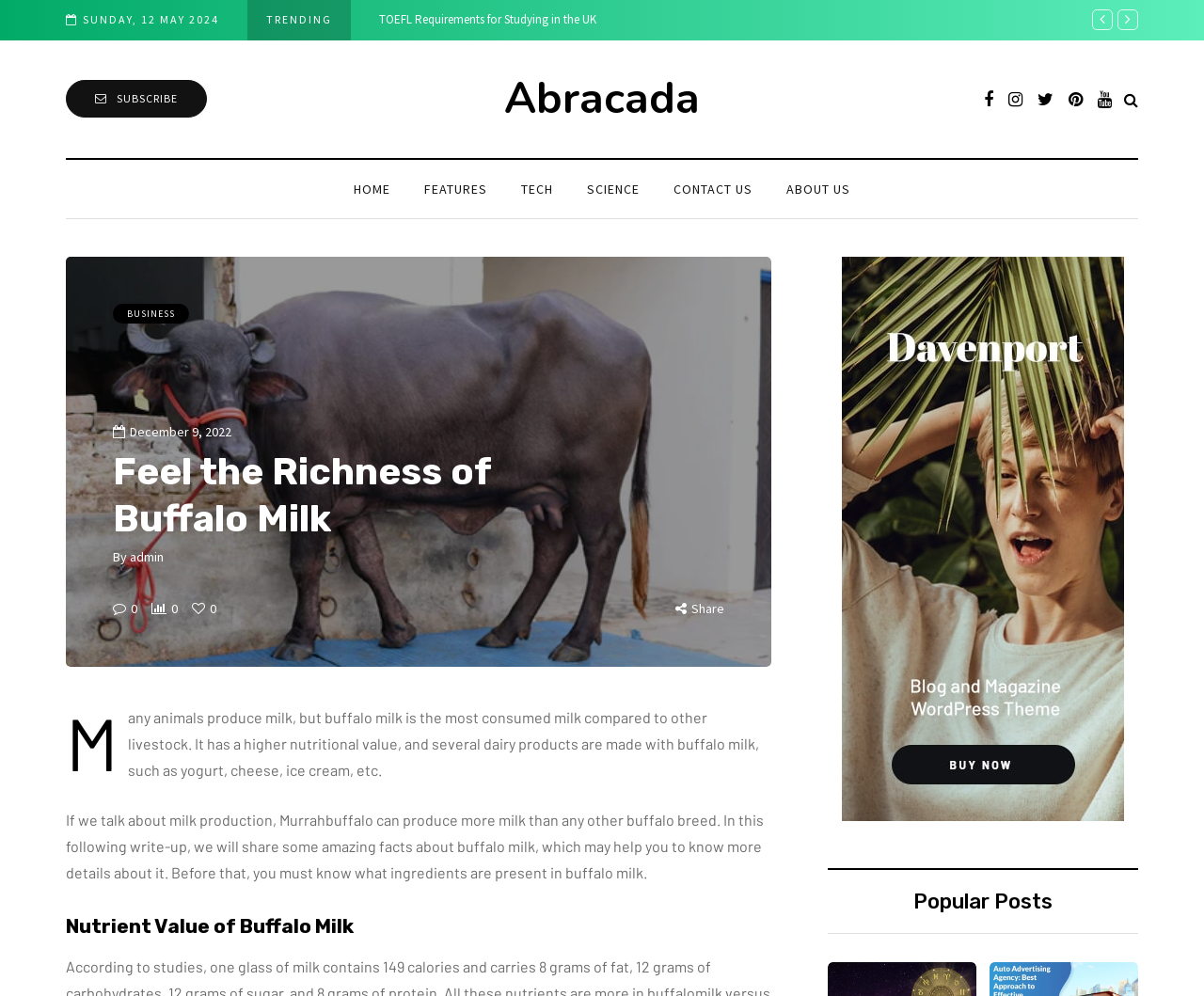Find the bounding box coordinates of the element to click in order to complete the given instruction: "Access the Digitaledu platform."

None